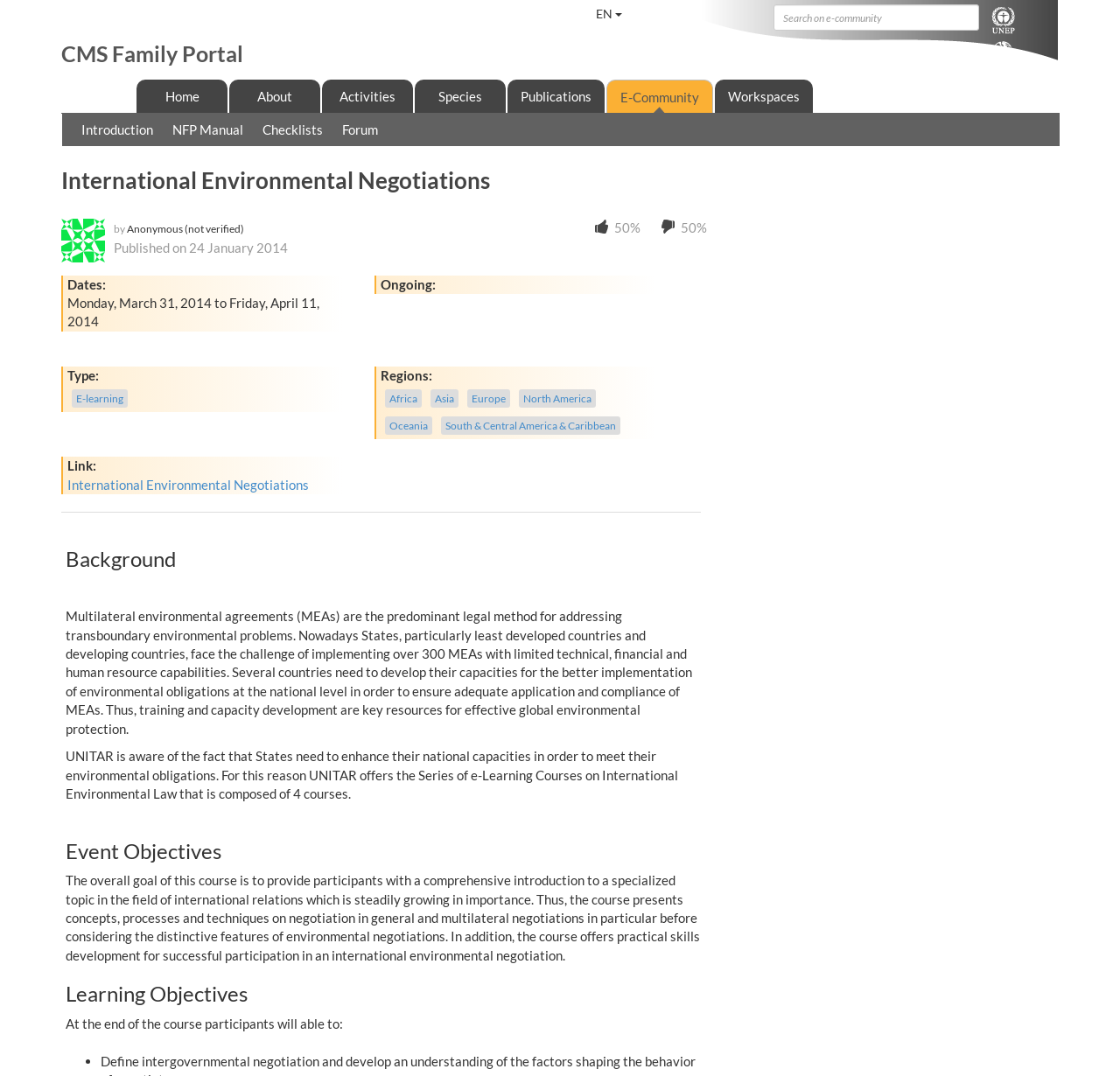Locate the bounding box coordinates of the element that needs to be clicked to carry out the instruction: "Go to the Home page". The coordinates should be given as four float numbers ranging from 0 to 1, i.e., [left, top, right, bottom].

[0.134, 0.083, 0.191, 0.096]